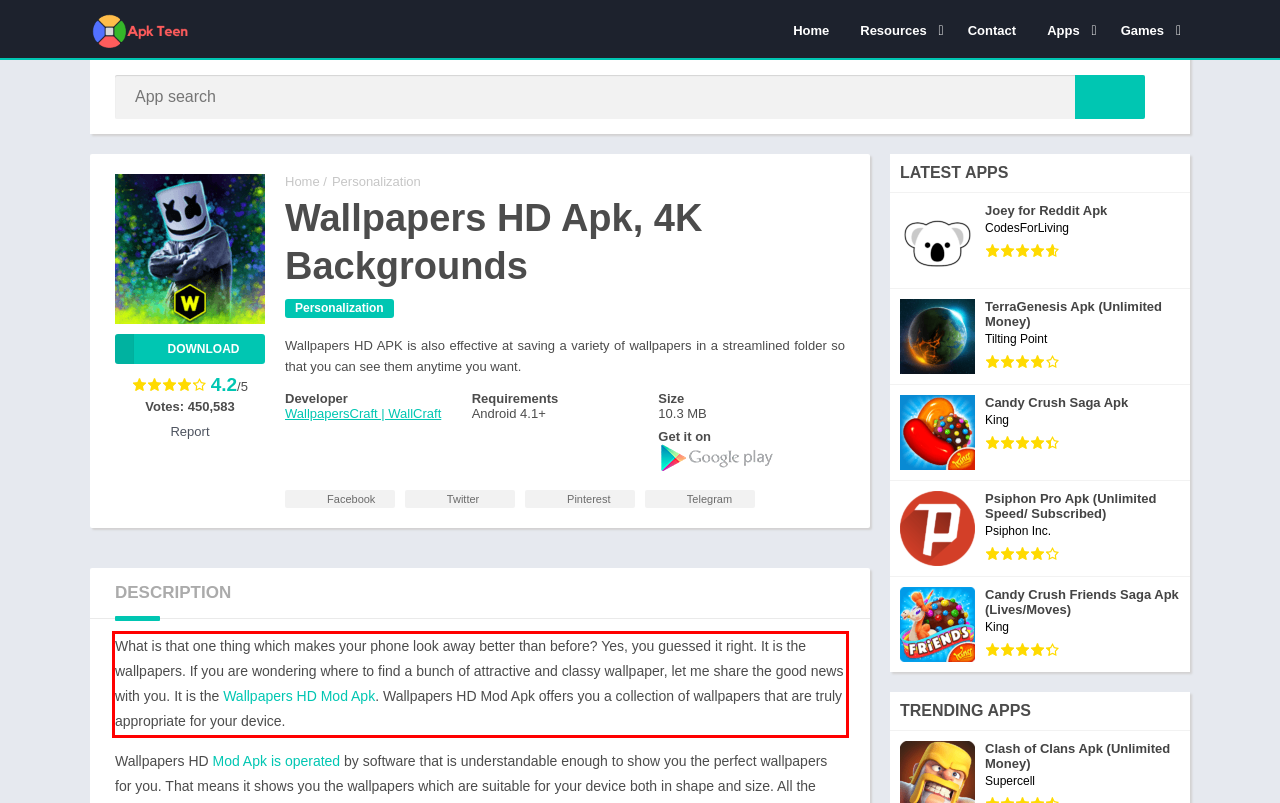Given a webpage screenshot, locate the red bounding box and extract the text content found inside it.

What is that one thing which makes your phone look away better than before? Yes, you guessed it right. It is the wallpapers. If you are wondering where to find a bunch of attractive and classy wallpaper, let me share the good news with you. It is the Wallpapers HD Mod Apk. Wallpapers HD Mod Apk offers you a collection of wallpapers that are truly appropriate for your device.